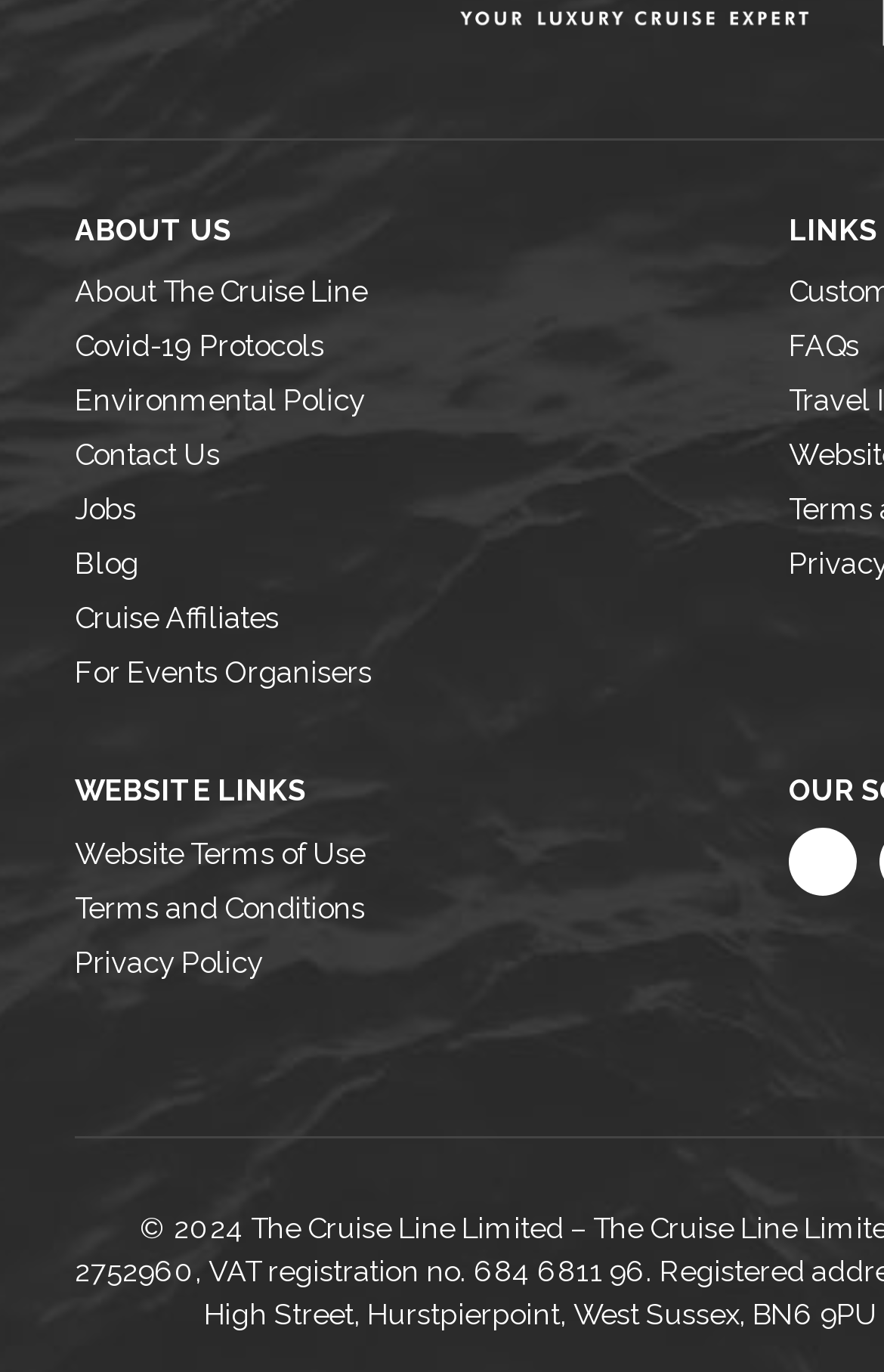How many links are there under WEBSITE LINKS? Based on the image, give a response in one word or a short phrase.

3